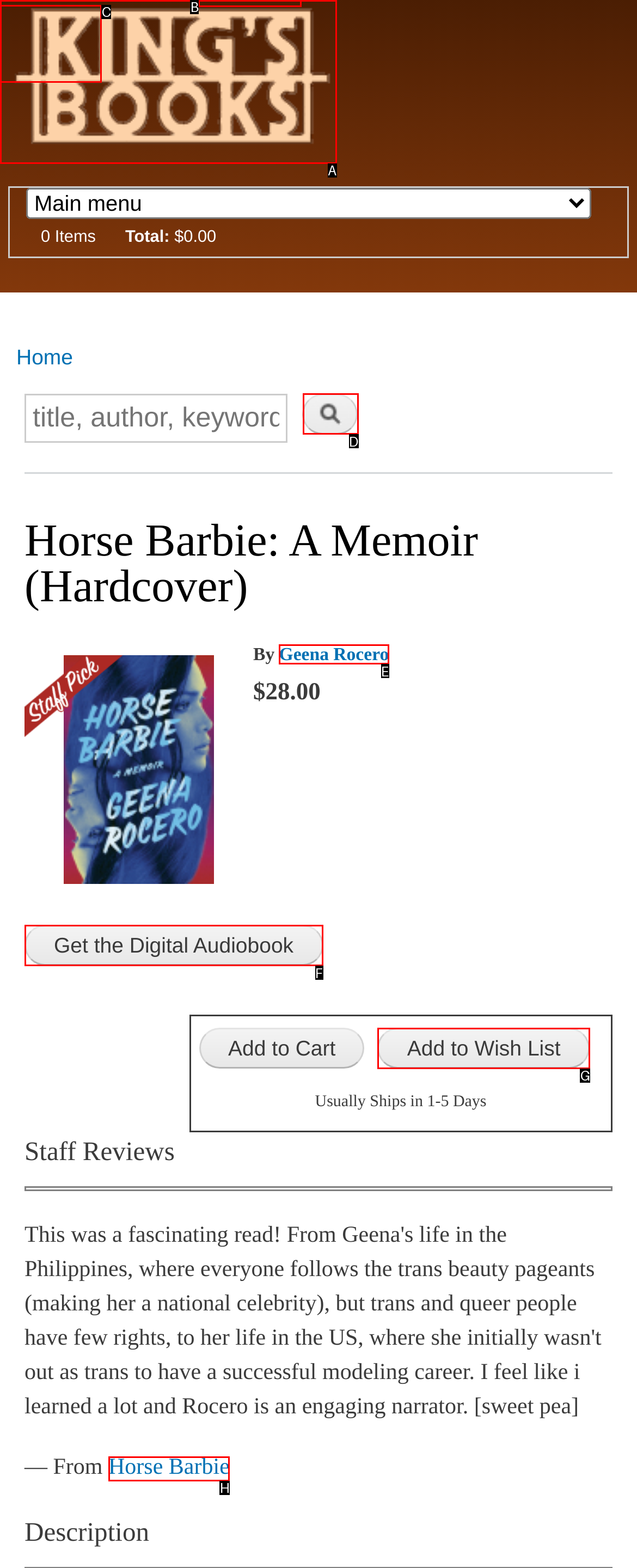Given the description: name="op" value="Add to Wish List", identify the HTML element that fits best. Respond with the letter of the correct option from the choices.

G